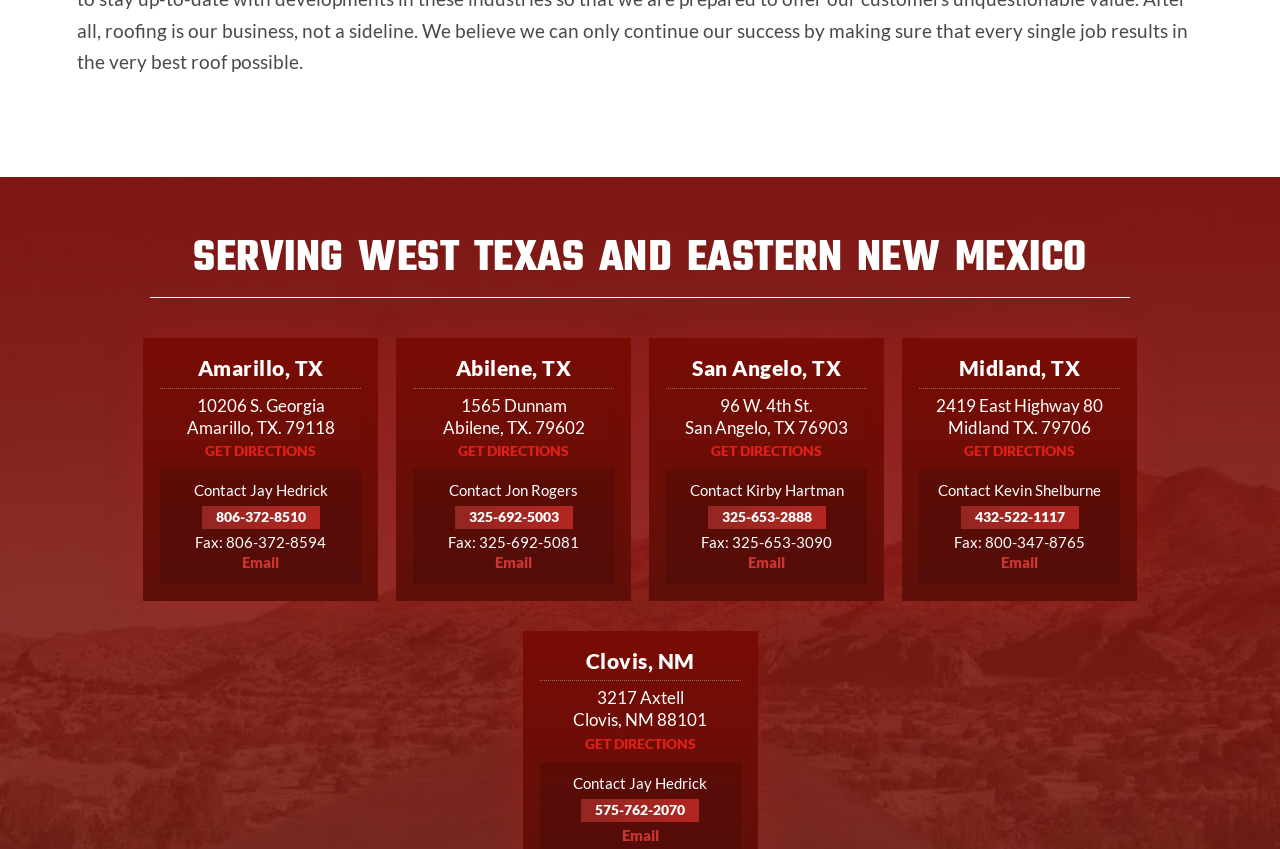Please locate the bounding box coordinates of the region I need to click to follow this instruction: "Email Kirby Hartman in San Angelo, TX".

[0.584, 0.651, 0.613, 0.672]